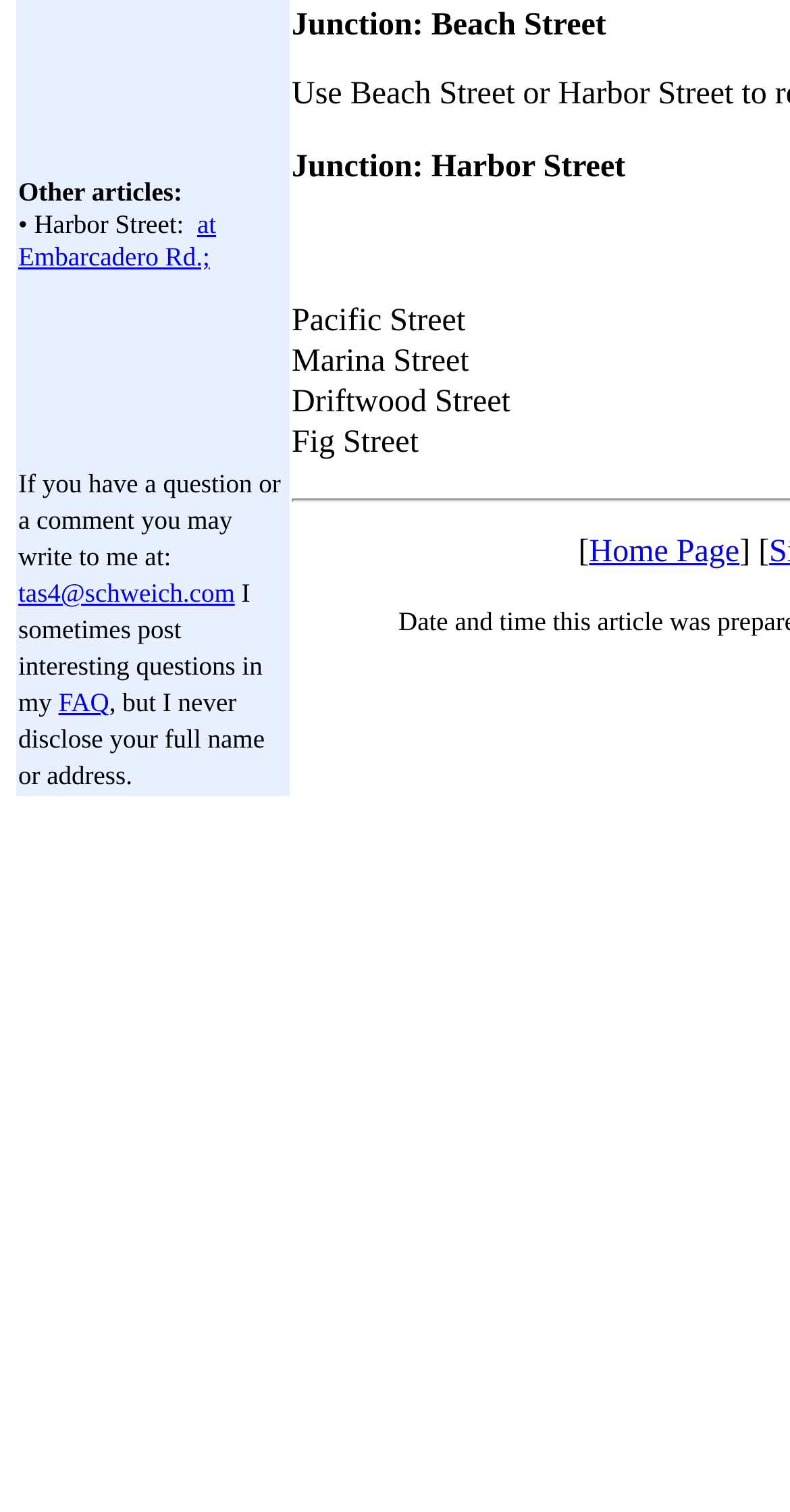Provide the bounding box coordinates of the HTML element this sentence describes: "Home Page". The bounding box coordinates consist of four float numbers between 0 and 1, i.e., [left, top, right, bottom].

[0.746, 0.354, 0.936, 0.377]